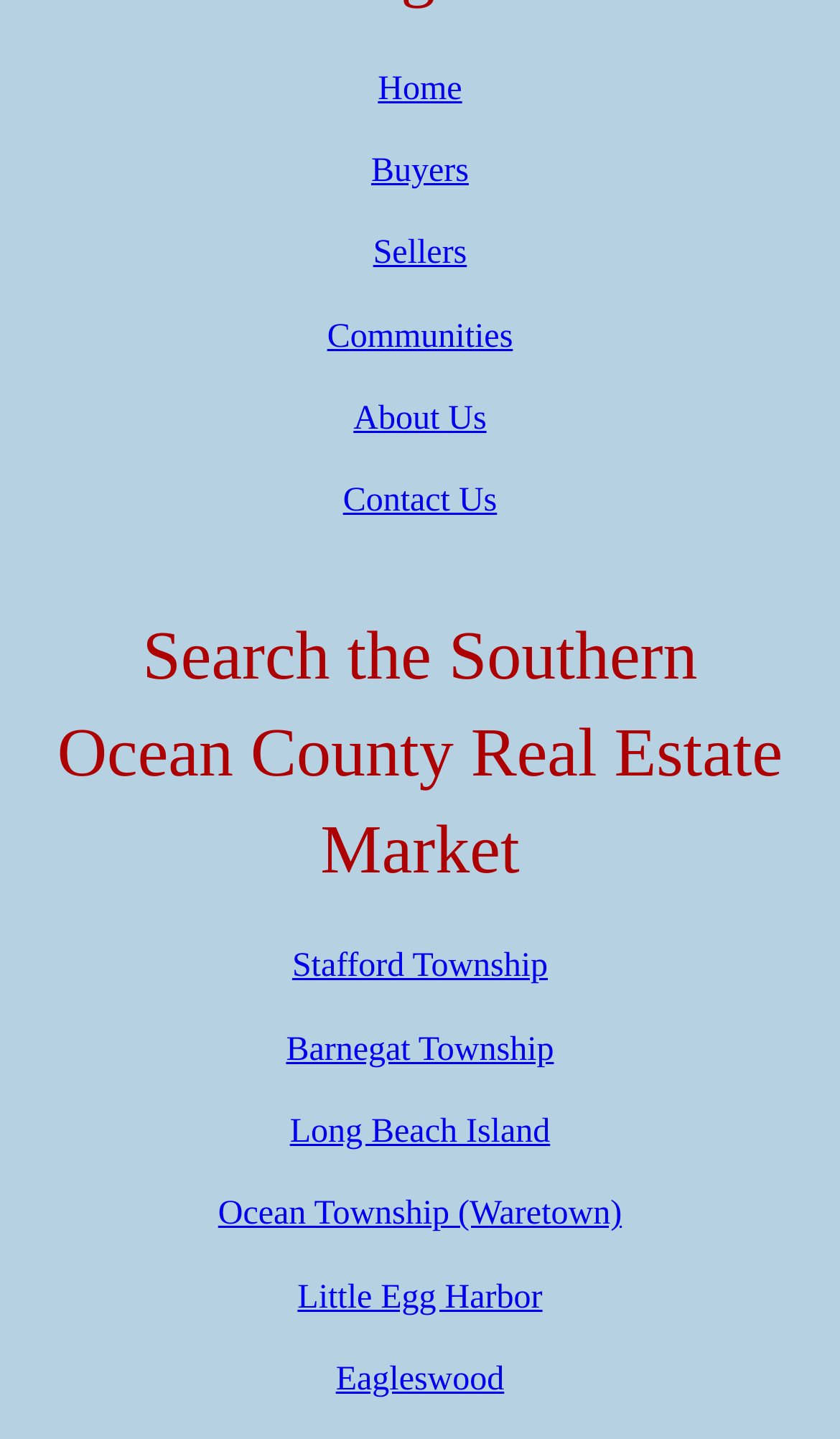What is the last township listed on the webpage?
Please provide a detailed answer to the question.

I looked at the list of townships on the webpage and found that the last one listed is 'Eagleswood', which is located at the bottom of the list.